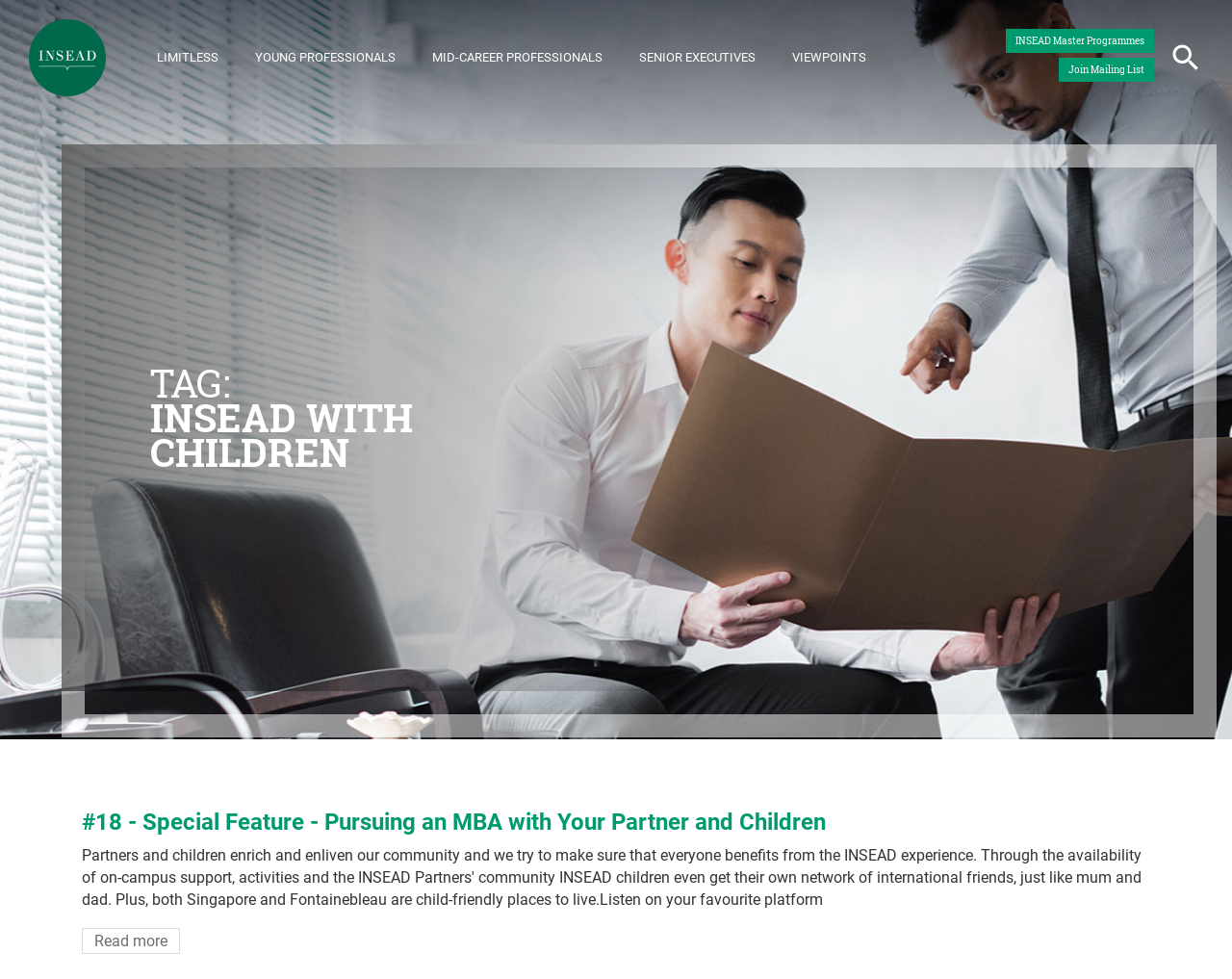Provide the bounding box coordinates of the UI element that matches the description: "aria-label="Search input" name="phrase" placeholder="Search here.."".

None